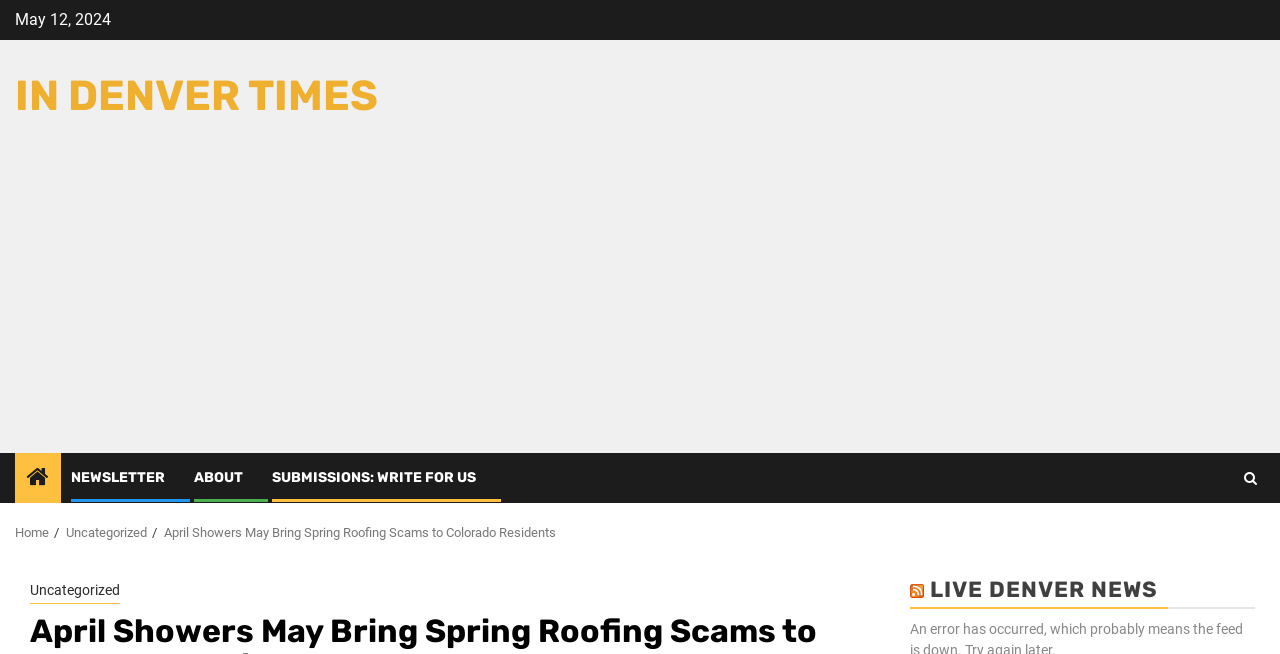Detail the features and information presented on the webpage.

The webpage appears to be a news article page from the "In Denver Times" publication. At the top, there is a date "May 12, 2024" and a link to the publication's name. Below this, there is a large advertisement iframe that takes up most of the width of the page.

On the top-right side, there are several links, including "NEWSLETTER", "ABOUT", and "SUBMISSIONS: WRITE FOR US". Next to these links, there is a search icon represented by a magnifying glass symbol. 

On the bottom-left side, there is a navigation section with breadcrumbs, which includes links to "Home", "Uncategorized", and the title of the current article "April Showers May Bring Spring Roofing Scams to Colorado Residents". The article title is also a link. 

Below the breadcrumbs, there is a heading "RSS LIVE DENVER NEWS" with links to "RSS" and "LIVE DENVER NEWS". The "RSS" link has an accompanying RSS icon image. 

The main content of the webpage is an article about Frank and Gerri Duffy, residents of Bayfield, CO, who are victims of spring roofing scams. The article is not fully described in the accessibility tree, but it likely takes up the majority of the page's content area.